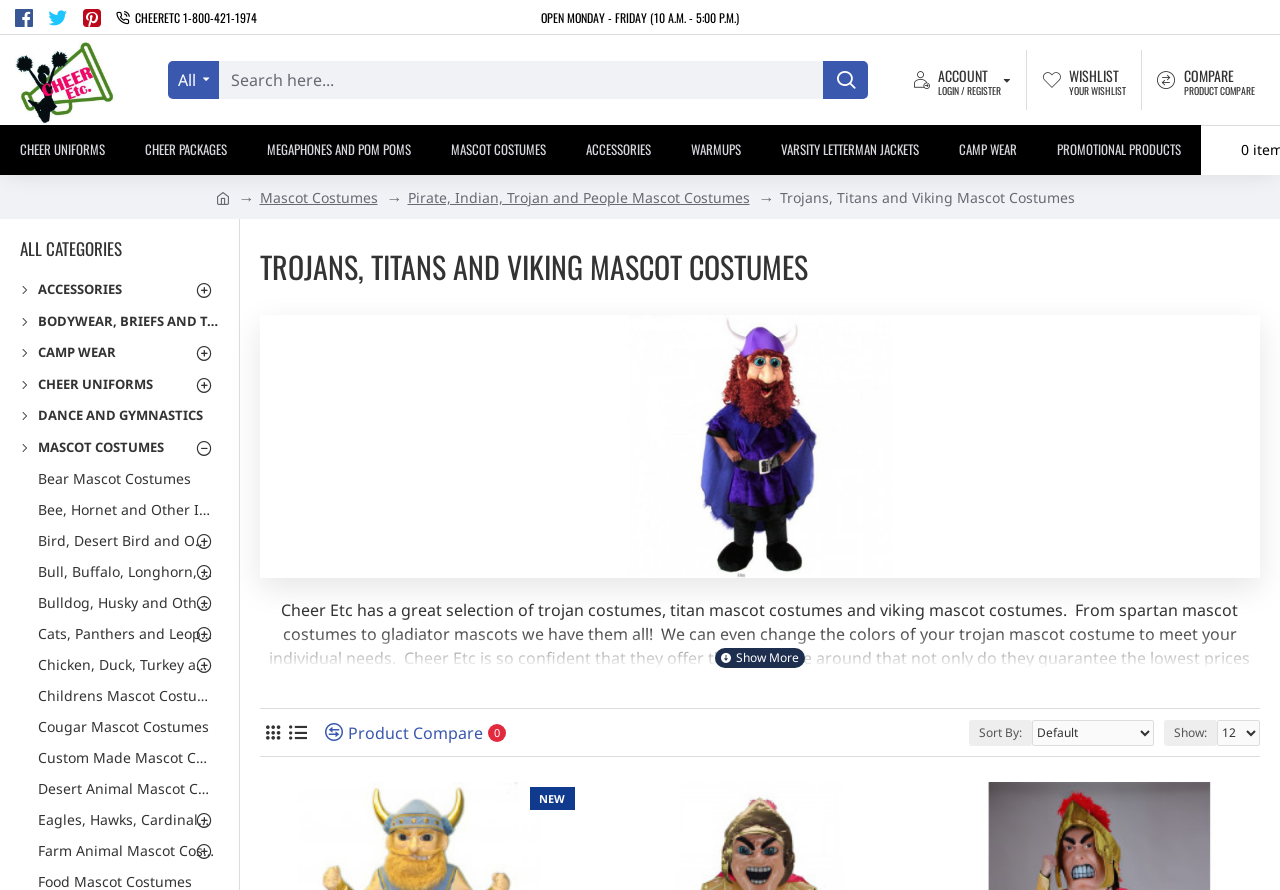Provide a brief response to the question using a single word or phrase: 
What type of costumes are featured on this webpage?

Mascot costumes